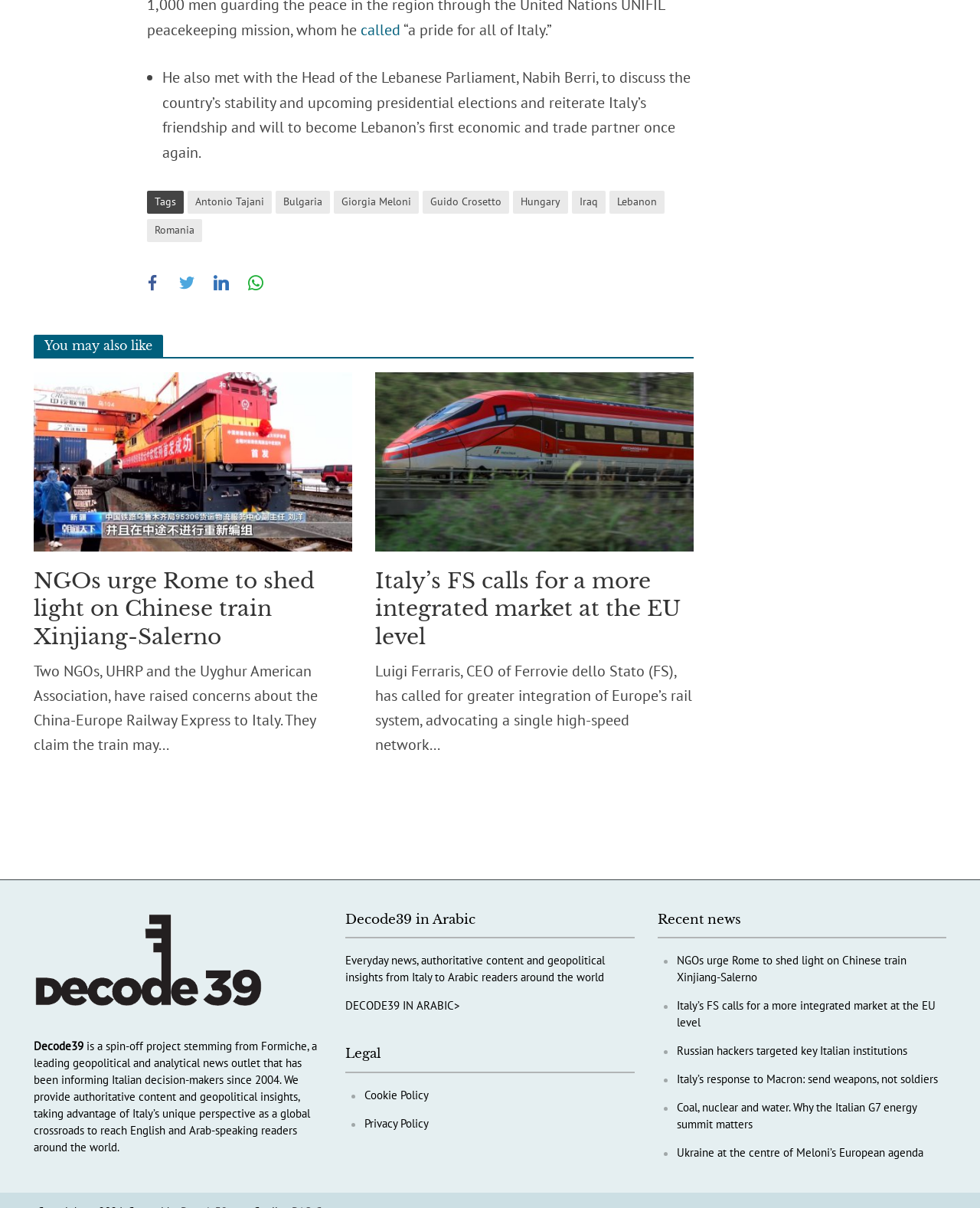Review the image closely and give a comprehensive answer to the question: What is the name of the country where Antonio Tajani met with the Head of Parliament?

According to the text, Antonio Tajani met with the Head of the Lebanese Parliament, Nabih Berri, to discuss the country’s stability and upcoming presidential elections and reiterate Italy’s friendship and will to become Lebanon’s first economic and trade partner once again.